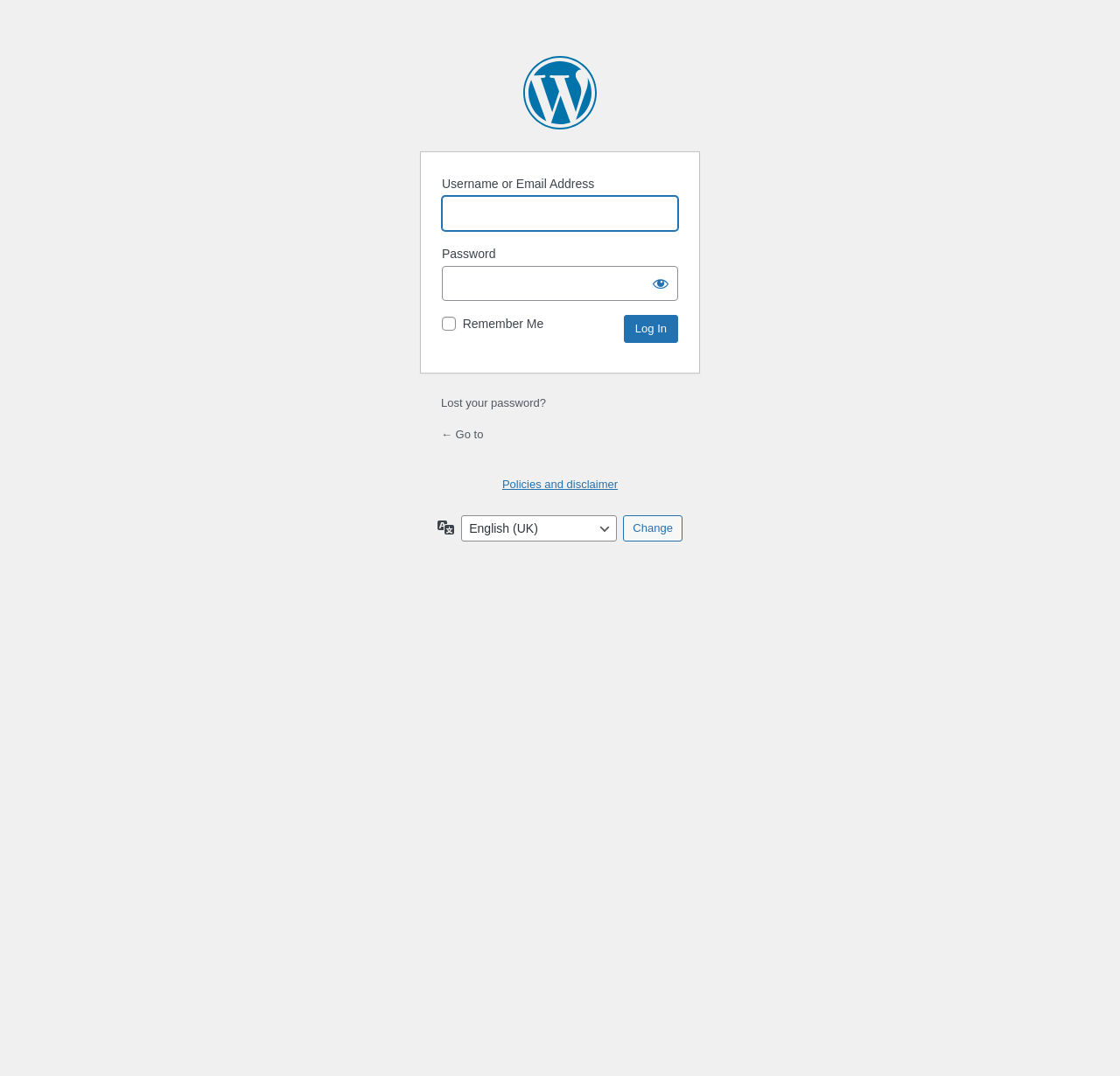Please identify the bounding box coordinates of where to click in order to follow the instruction: "Click on the link to view Gold Rate in Pakistan Today".

None